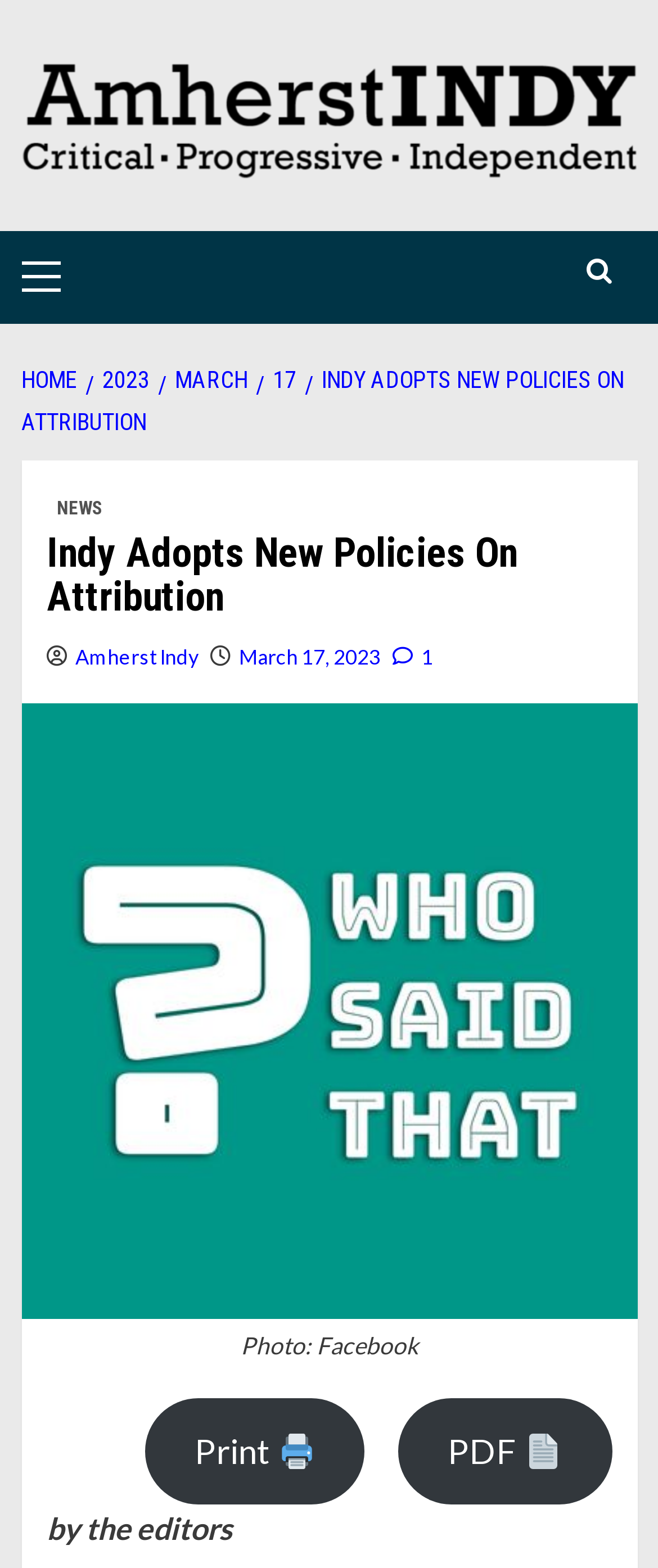Respond to the following question using a concise word or phrase: 
How many print options are available?

2